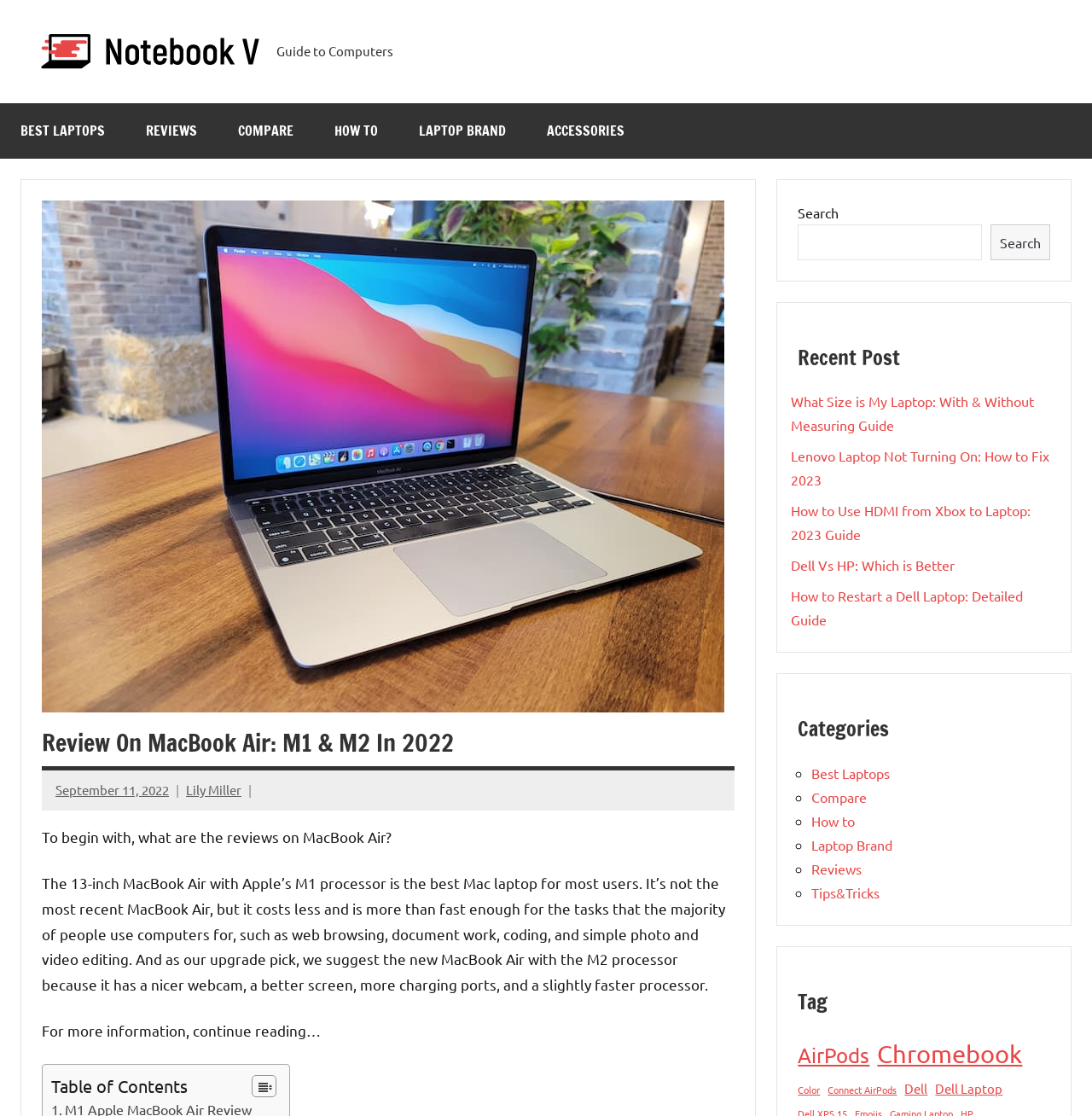Identify the bounding box coordinates of the region that needs to be clicked to carry out this instruction: "Click on the 'Dell Vs HP: Which is Better' link". Provide these coordinates as four float numbers ranging from 0 to 1, i.e., [left, top, right, bottom].

[0.725, 0.499, 0.875, 0.514]